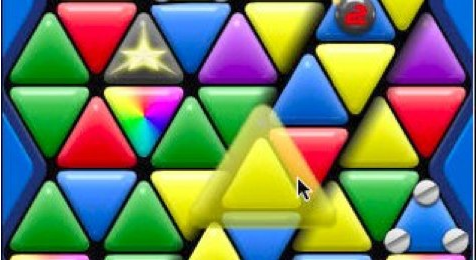Answer the question with a single word or phrase: 
What is the likely gameplay mechanic of Trism?

Matching or rearranging tiles